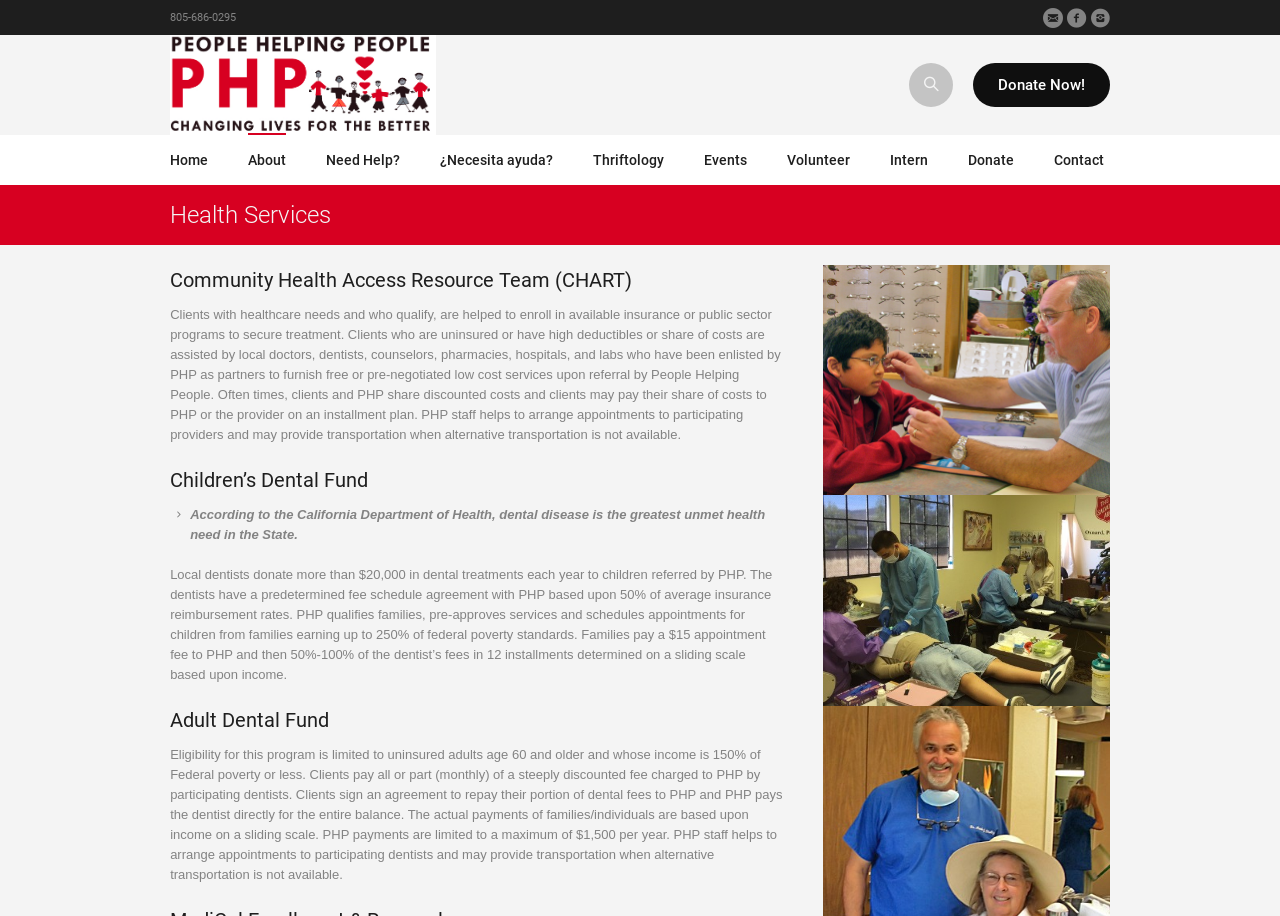Identify the bounding box coordinates of the part that should be clicked to carry out this instruction: "Contact People Helping People".

[0.823, 0.147, 0.862, 0.202]